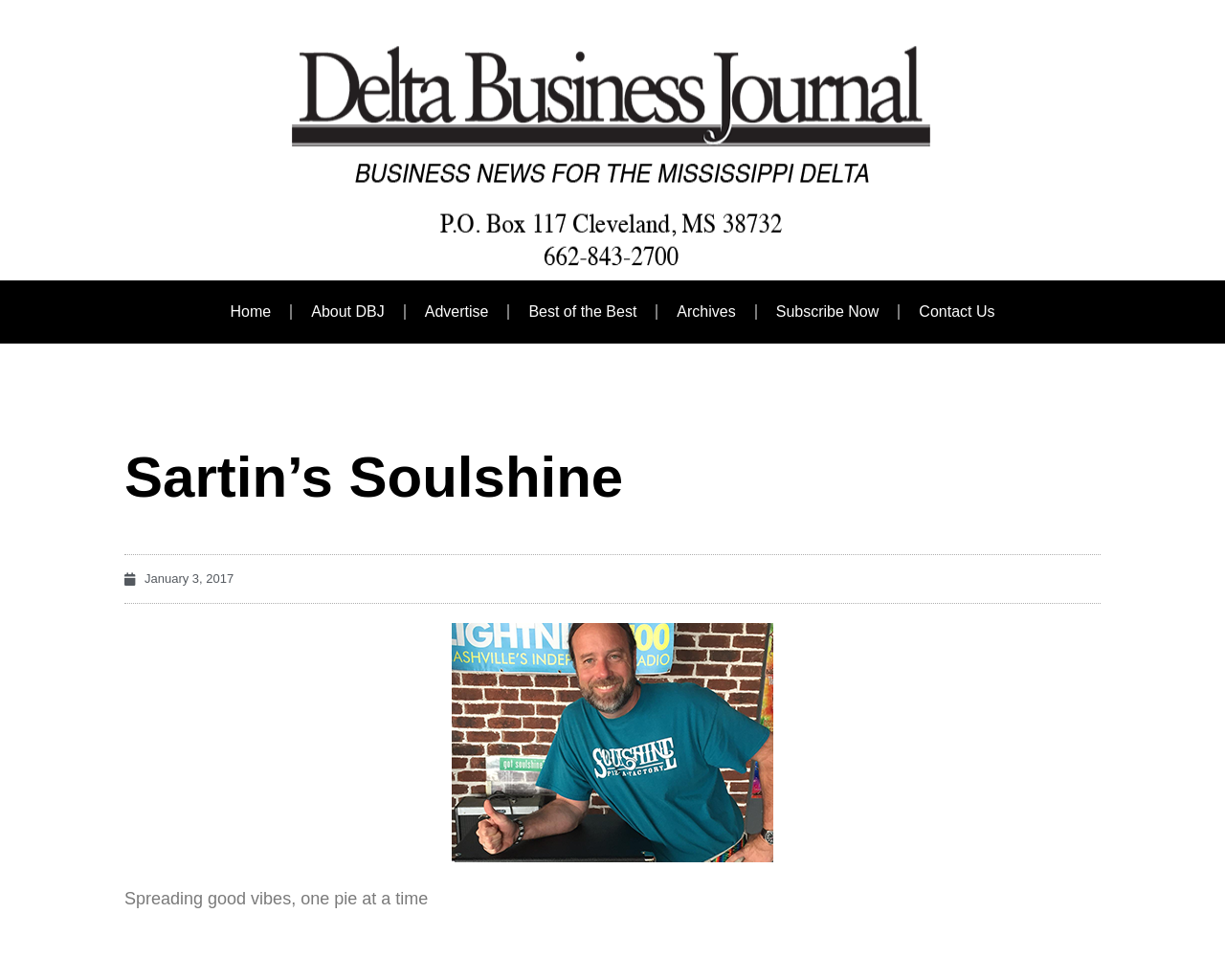Please pinpoint the bounding box coordinates for the region I should click to adhere to this instruction: "Email us".

None